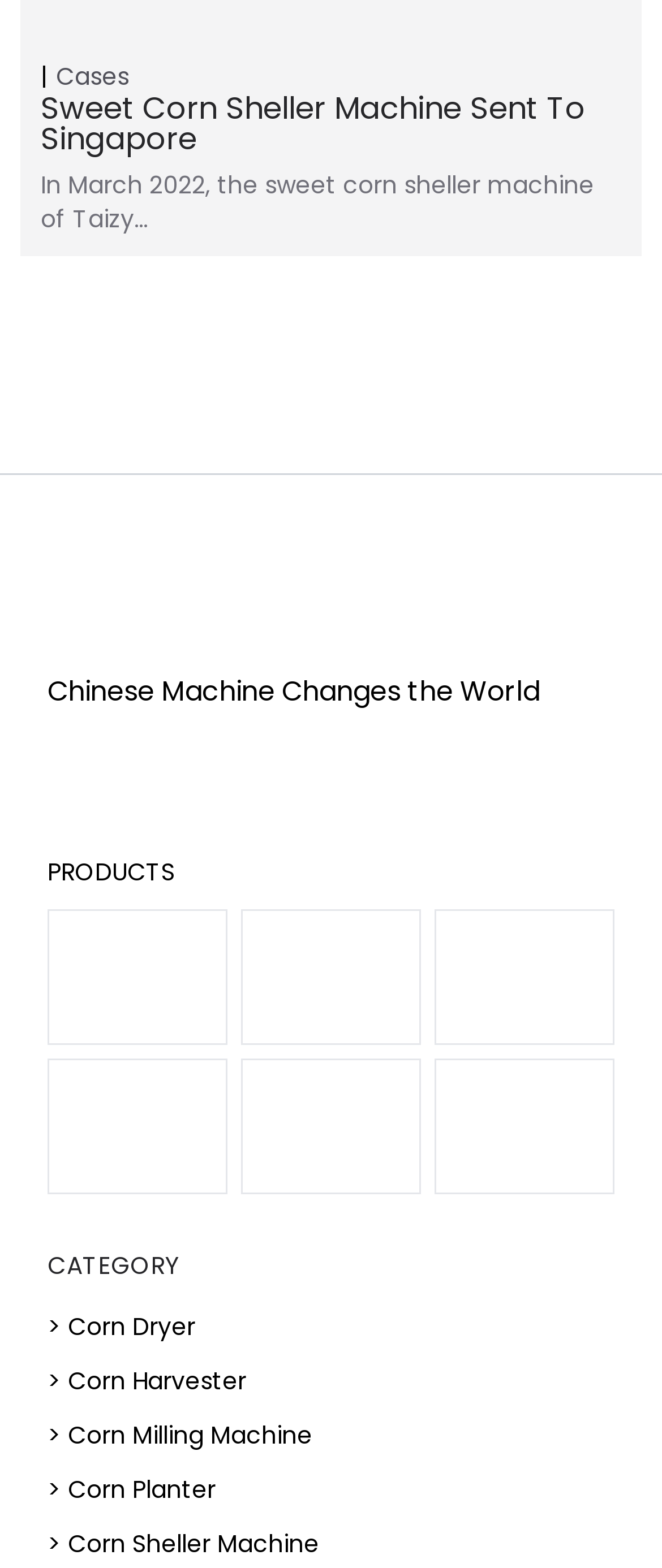What are the categories of products?
Use the image to answer the question with a single word or phrase.

Corn Dryer, Corn Harvester, Corn Milling Machine, Corn Planter, Corn Sheller Machine